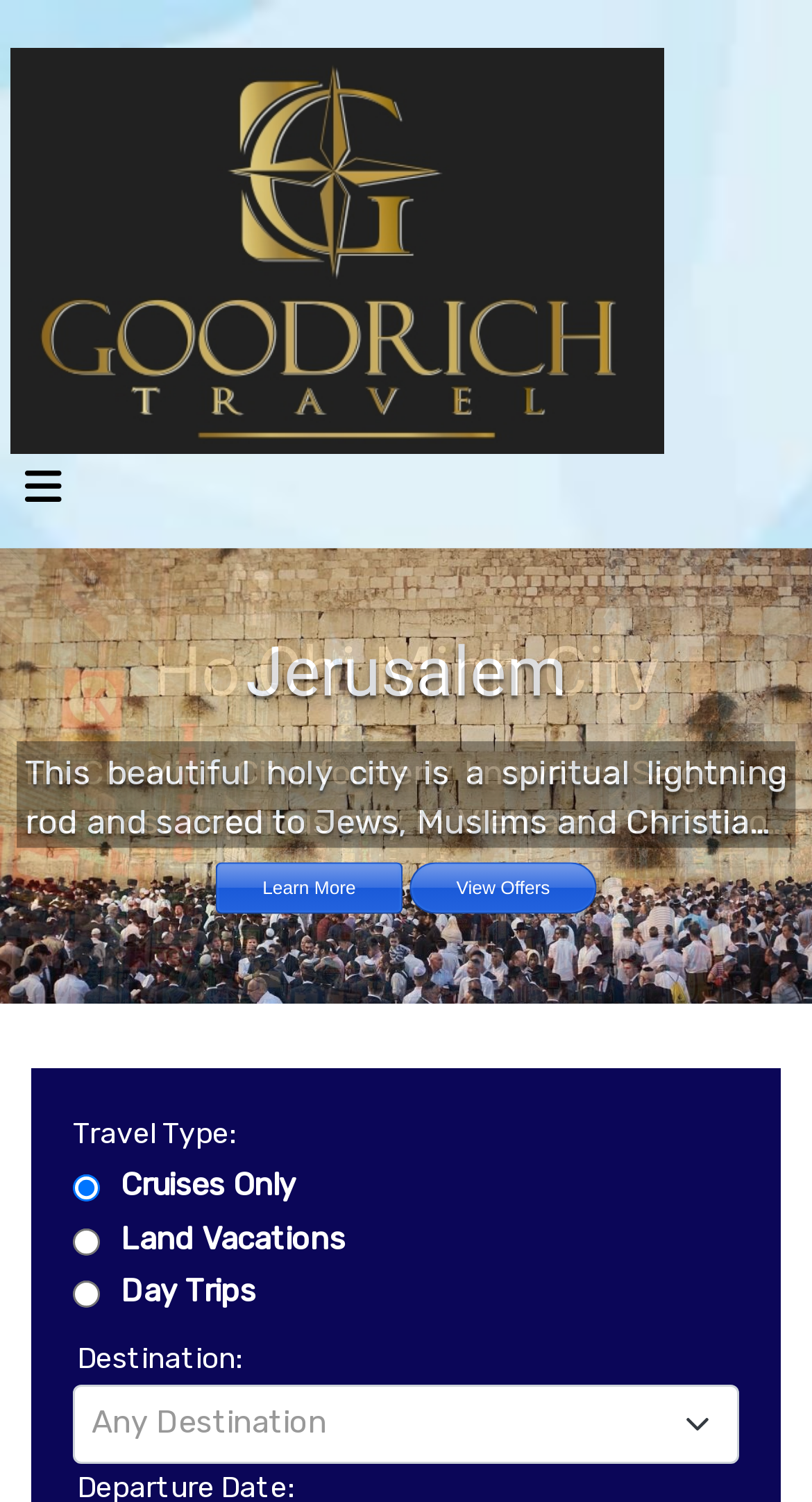Highlight the bounding box coordinates of the region I should click on to meet the following instruction: "View travel offers".

[0.504, 0.573, 0.735, 0.608]